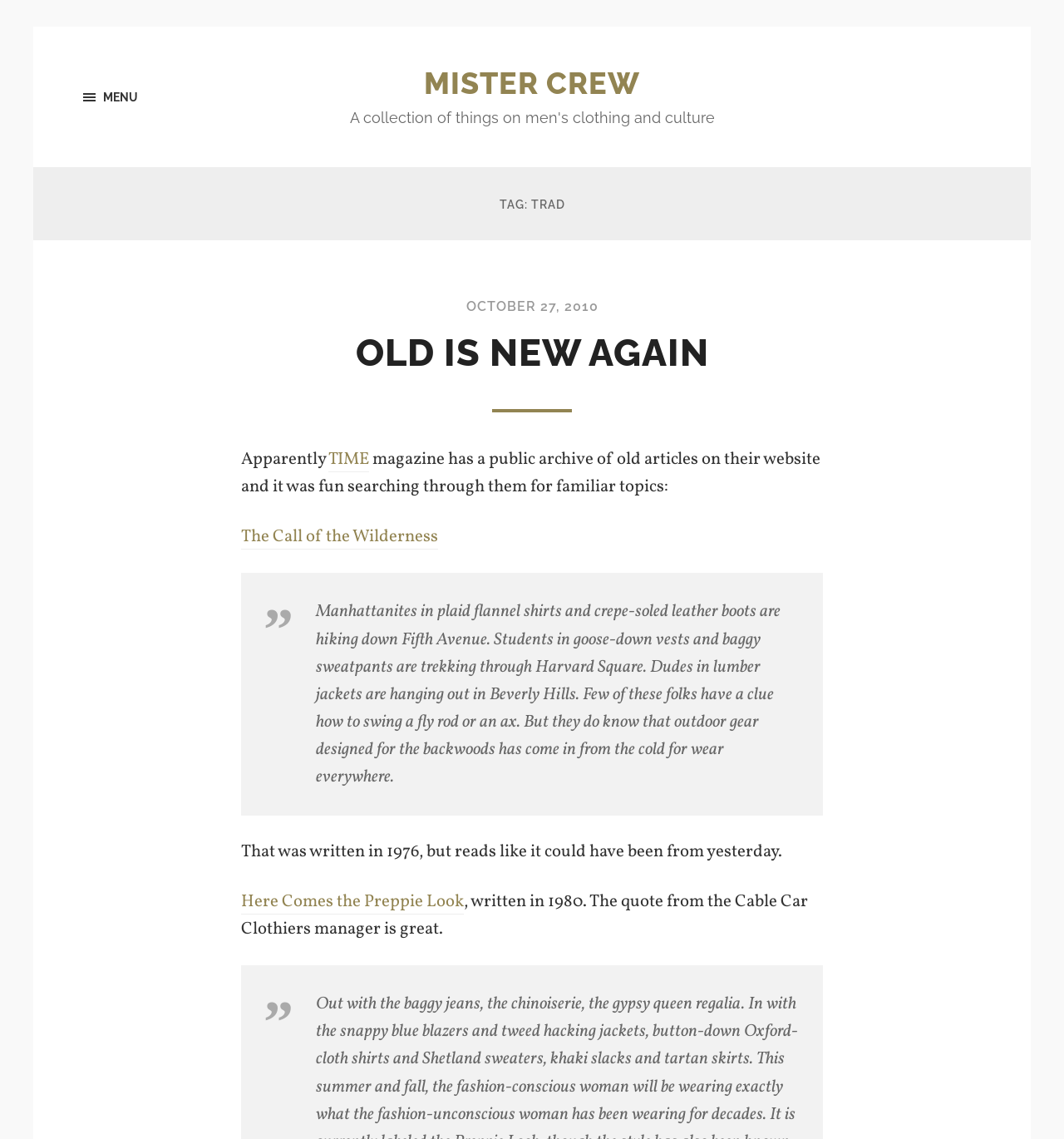What is the location mentioned in the quote from 1976?
Please provide a single word or phrase as your answer based on the screenshot.

Fifth Avenue